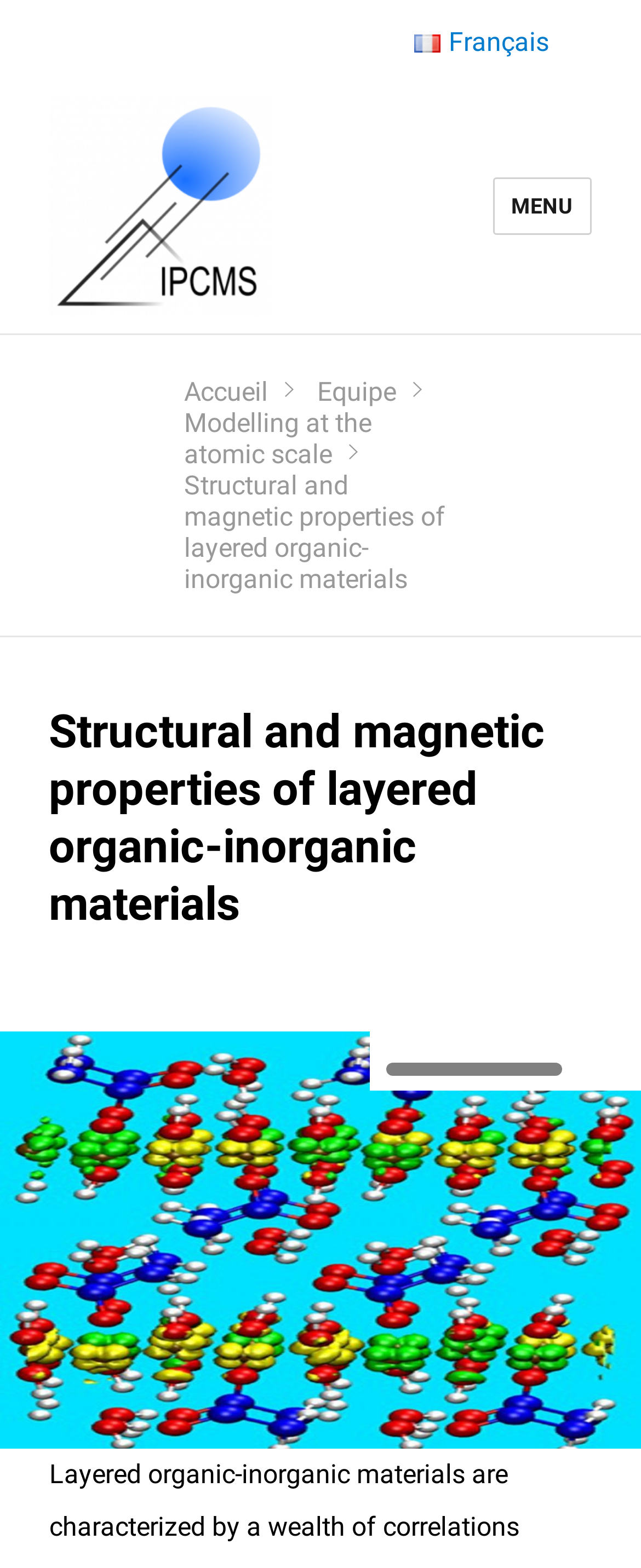Refer to the element description Modelling at the atomic scale and identify the corresponding bounding box in the screenshot. Format the coordinates as (top-left x, top-left y, bottom-right x, bottom-right y) with values in the range of 0 to 1.

[0.287, 0.26, 0.579, 0.3]